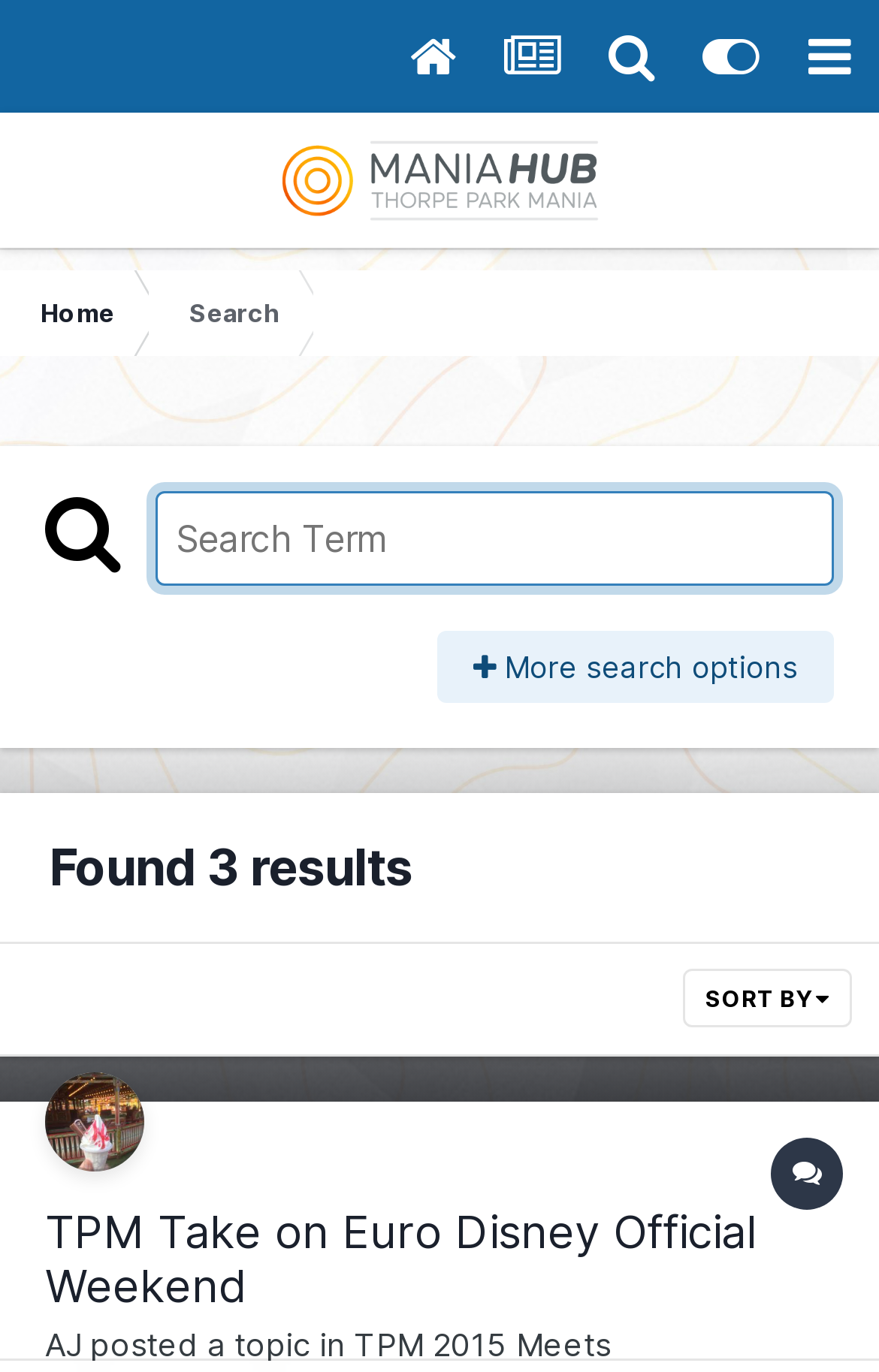Construct a comprehensive caption that outlines the webpage's structure and content.

This webpage is a forum page showing search results for the tag "France" on Thorpe Park Mania Forums. At the top, there are five icons represented by Unicode characters, aligned horizontally, taking up about 30% of the screen width. Below these icons, there is a logo of Thorpe Park Mania Forums, which is also a link, accompanied by two links, "Home" and "Search", on its left side.

On the right side of the logo, there is a search bar with a button and a text box, where users can input their search terms. Below the search bar, there is a link to "More search options". The search result count, "Found 3 results", is displayed below the search bar.

The main content of the page is a list of search results, with each result consisting of a topic title, a link to the topic, and information about the topic author and category. The first result has a topic title "TPM Take on Euro Disney Official Weekend", with a link to the topic and an image of the author, "AJ". The author's name is also a link. Below the topic title, there is a line of text indicating that the author posted a topic in a specific category, "TPM 2015 Meets", which is also a link.

There is a "SORT BY" link at the bottom of the page, allowing users to sort the search results.